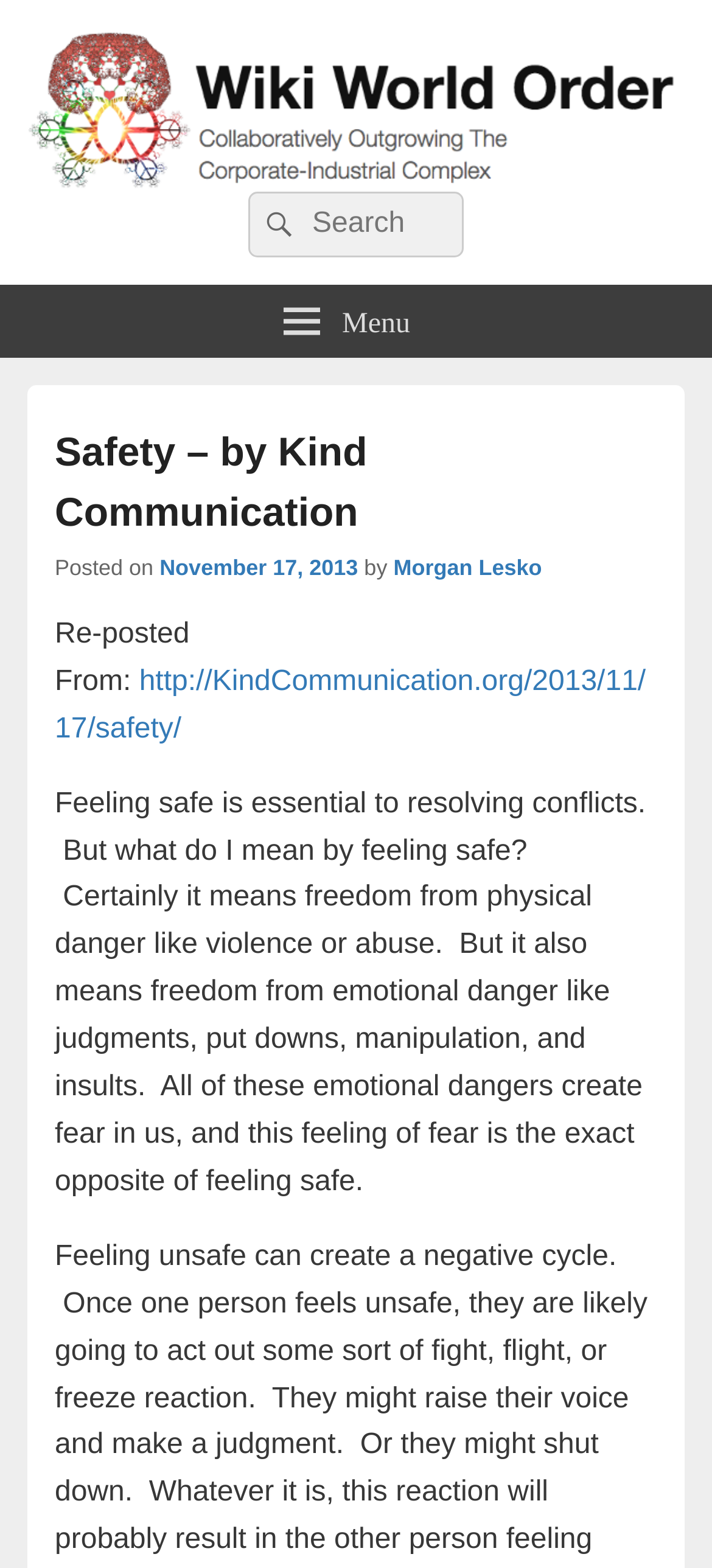Using a single word or phrase, answer the following question: 
What is the main topic of the post?

Feeling safe